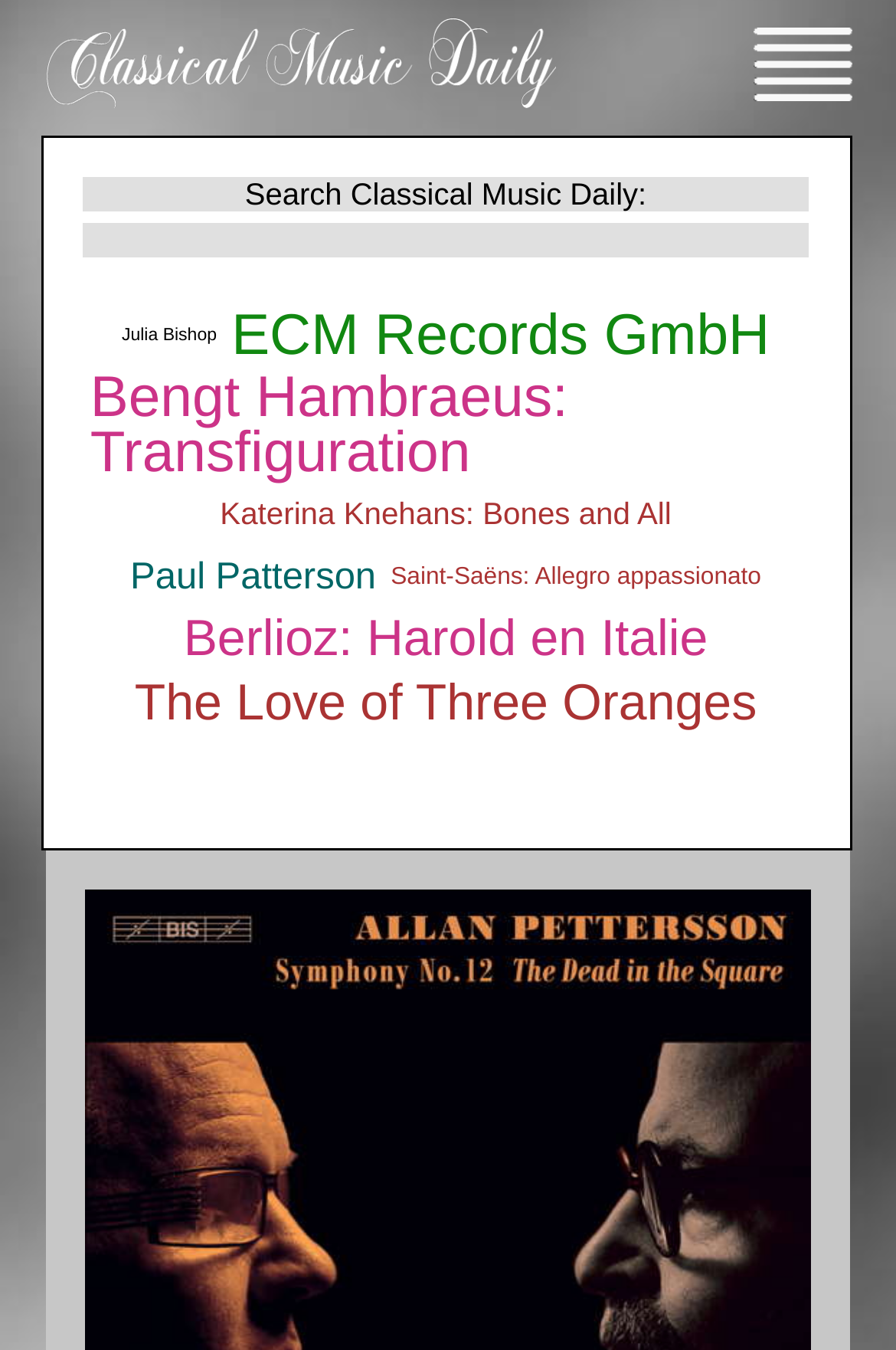Provide the bounding box coordinates of the HTML element this sentence describes: "Facebook". The bounding box coordinates consist of four float numbers between 0 and 1, i.e., [left, top, right, bottom].

None